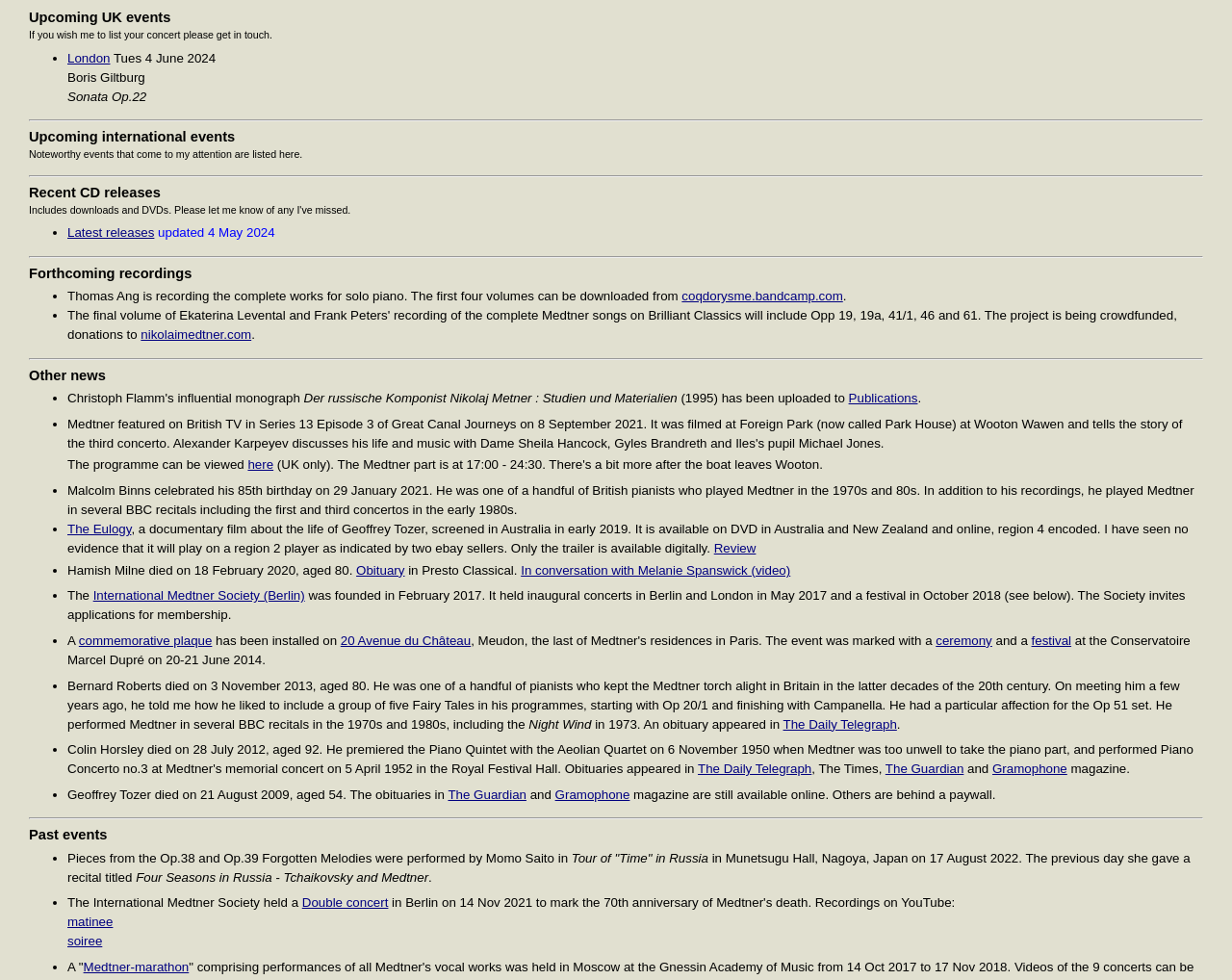Locate the bounding box coordinates of the item that should be clicked to fulfill the instruction: "Check the latest news".

None